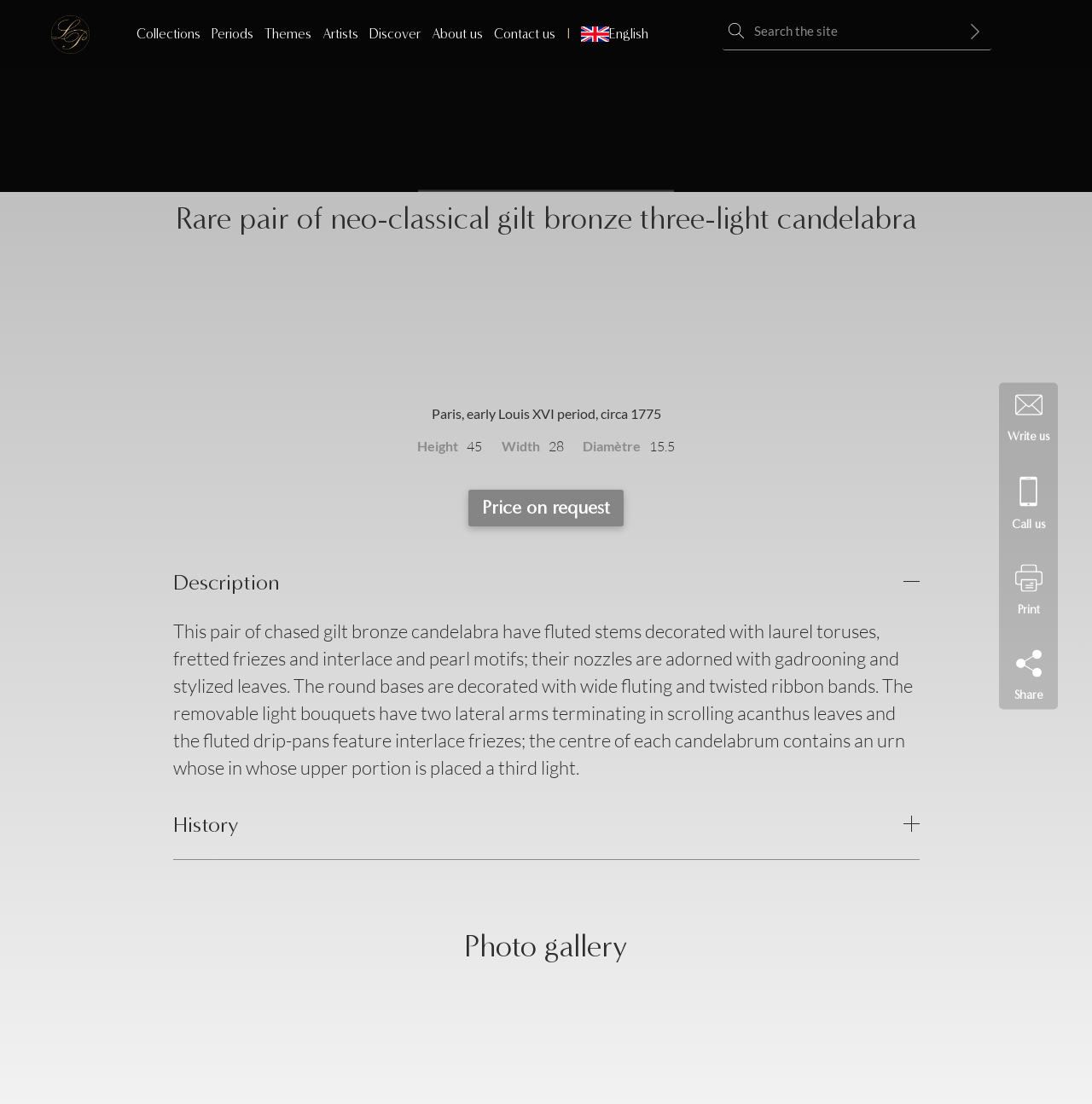Please find and provide the title of the webpage.

Rare pair of neo-classical gilt bronze three-light candelabra